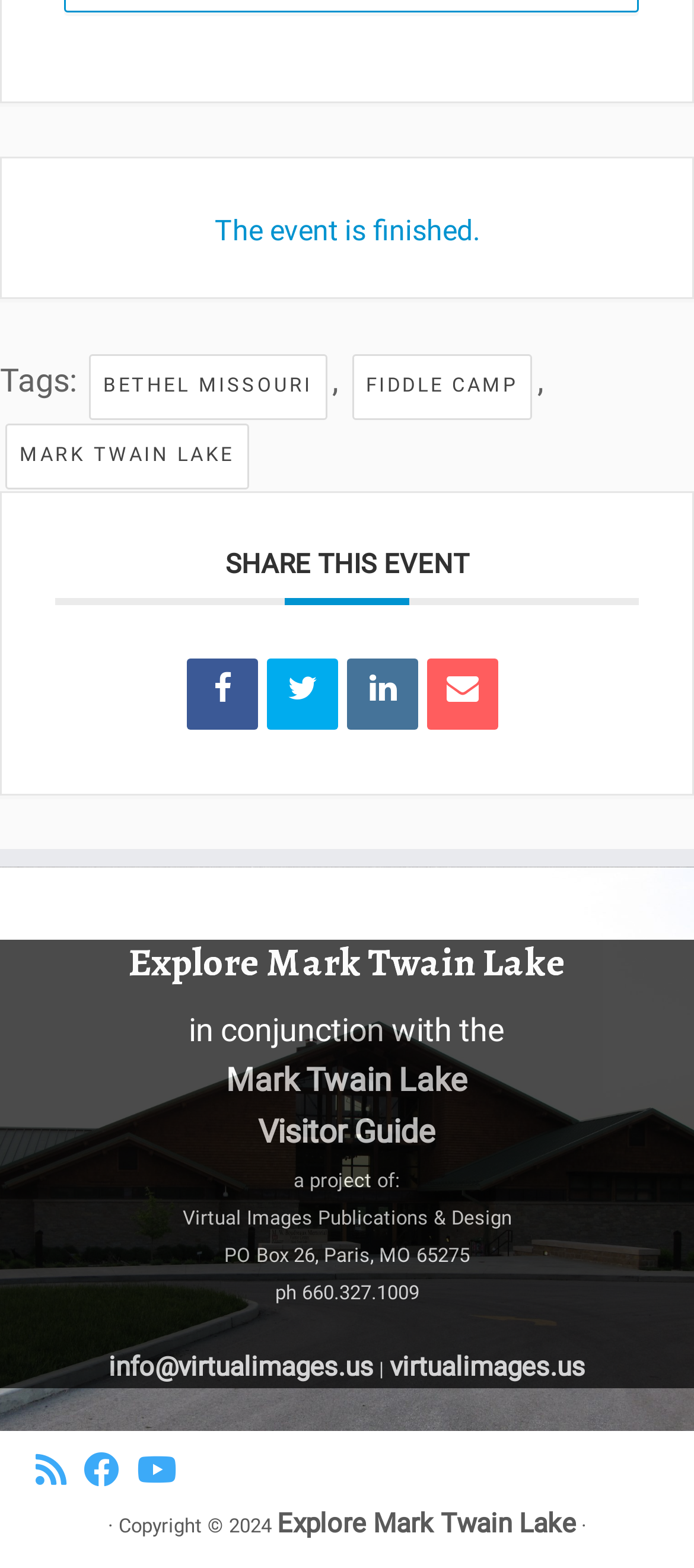What is the status of the event? Using the information from the screenshot, answer with a single word or phrase.

Finished